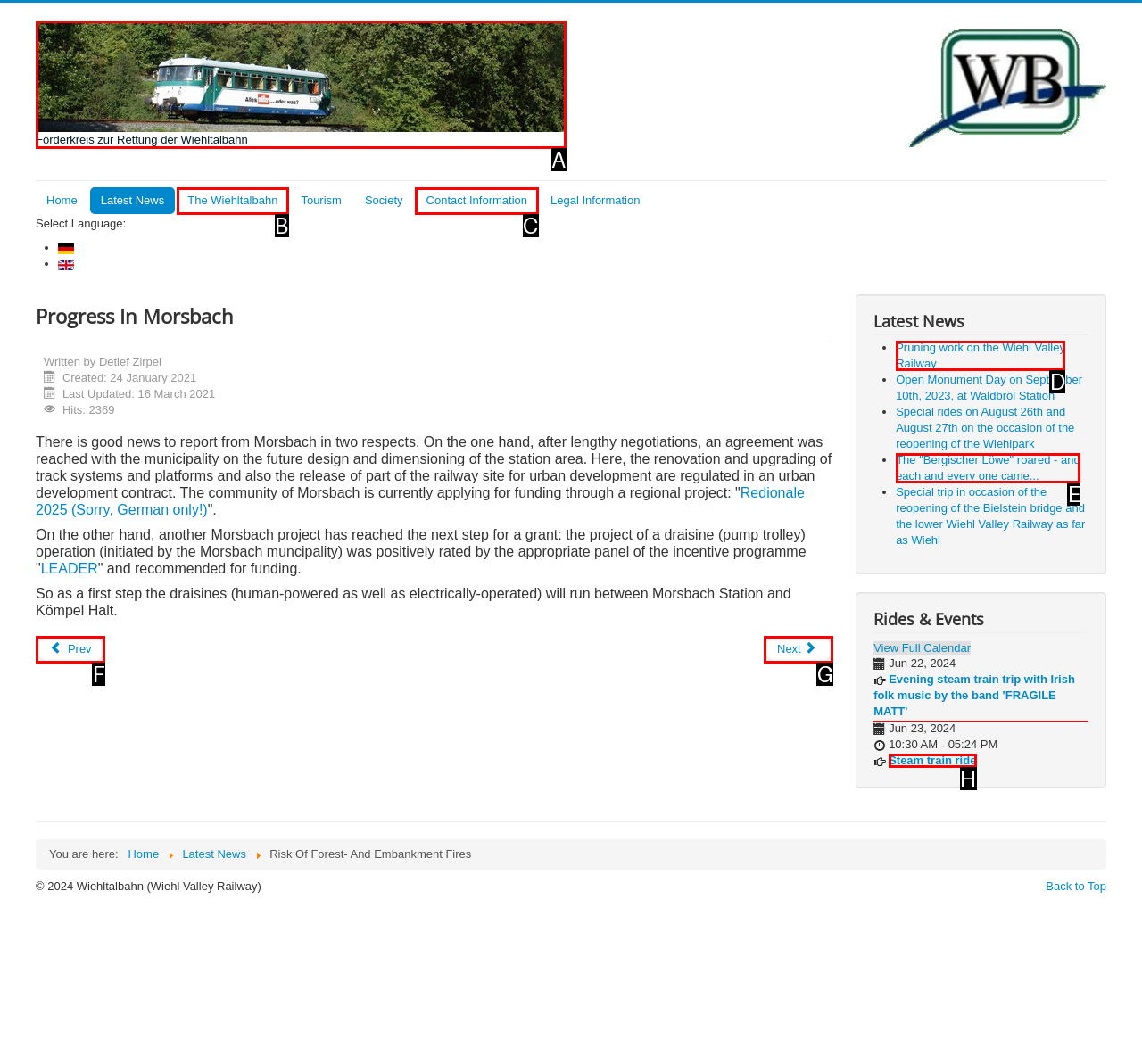Select the option that matches this description: Förderkreis zur Rettung der Wiehltalbahn
Answer by giving the letter of the chosen option.

A